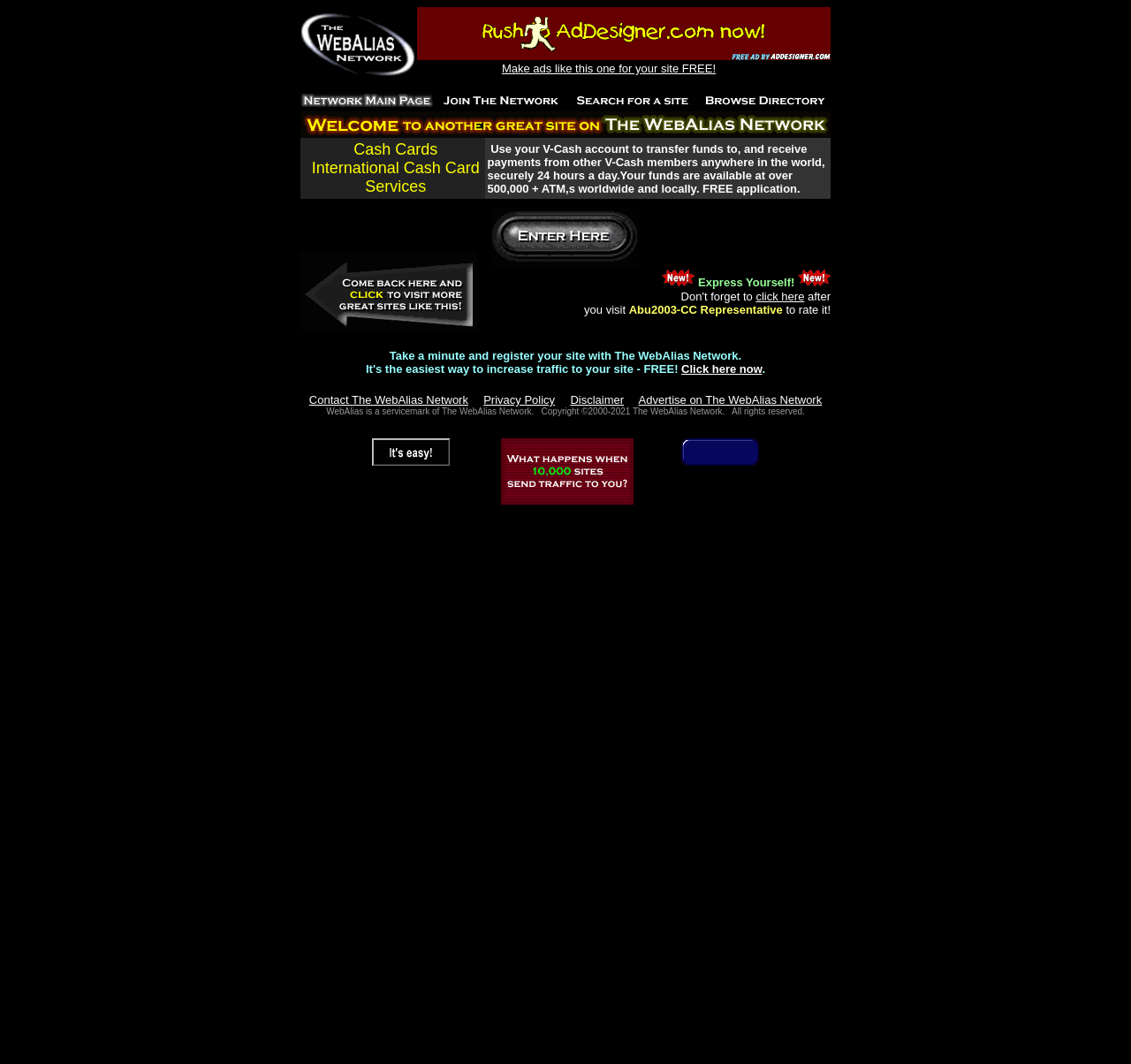Please locate the clickable area by providing the bounding box coordinates to follow this instruction: "Click the link to Exodus Advanced Communications Best in Class RF Amplifier SSPAs".

None